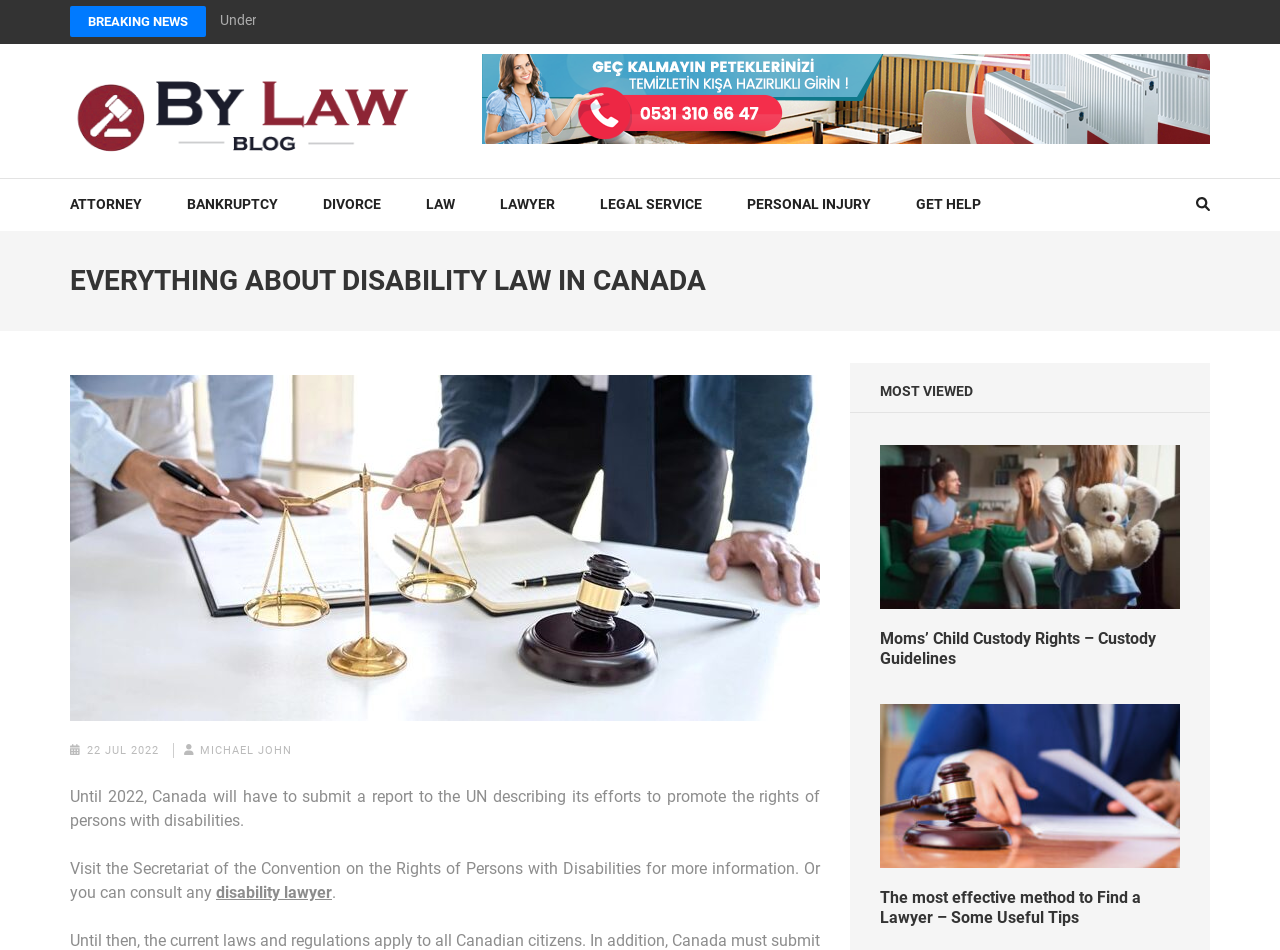Kindly determine the bounding box coordinates for the clickable area to achieve the given instruction: "Click the 'Agriculture' link".

None